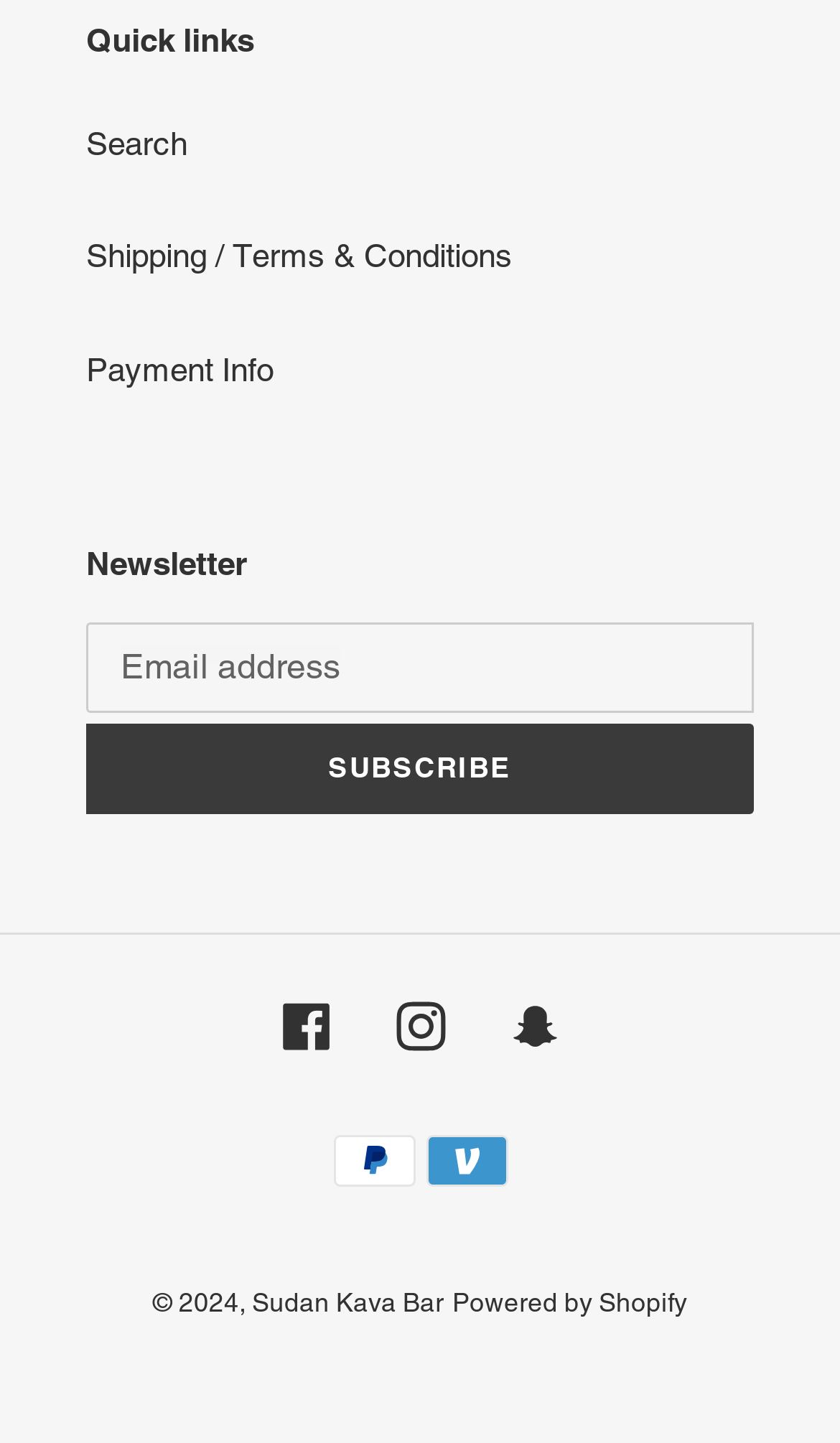Please determine the bounding box coordinates of the clickable area required to carry out the following instruction: "Search the website". The coordinates must be four float numbers between 0 and 1, represented as [left, top, right, bottom].

[0.103, 0.087, 0.223, 0.112]